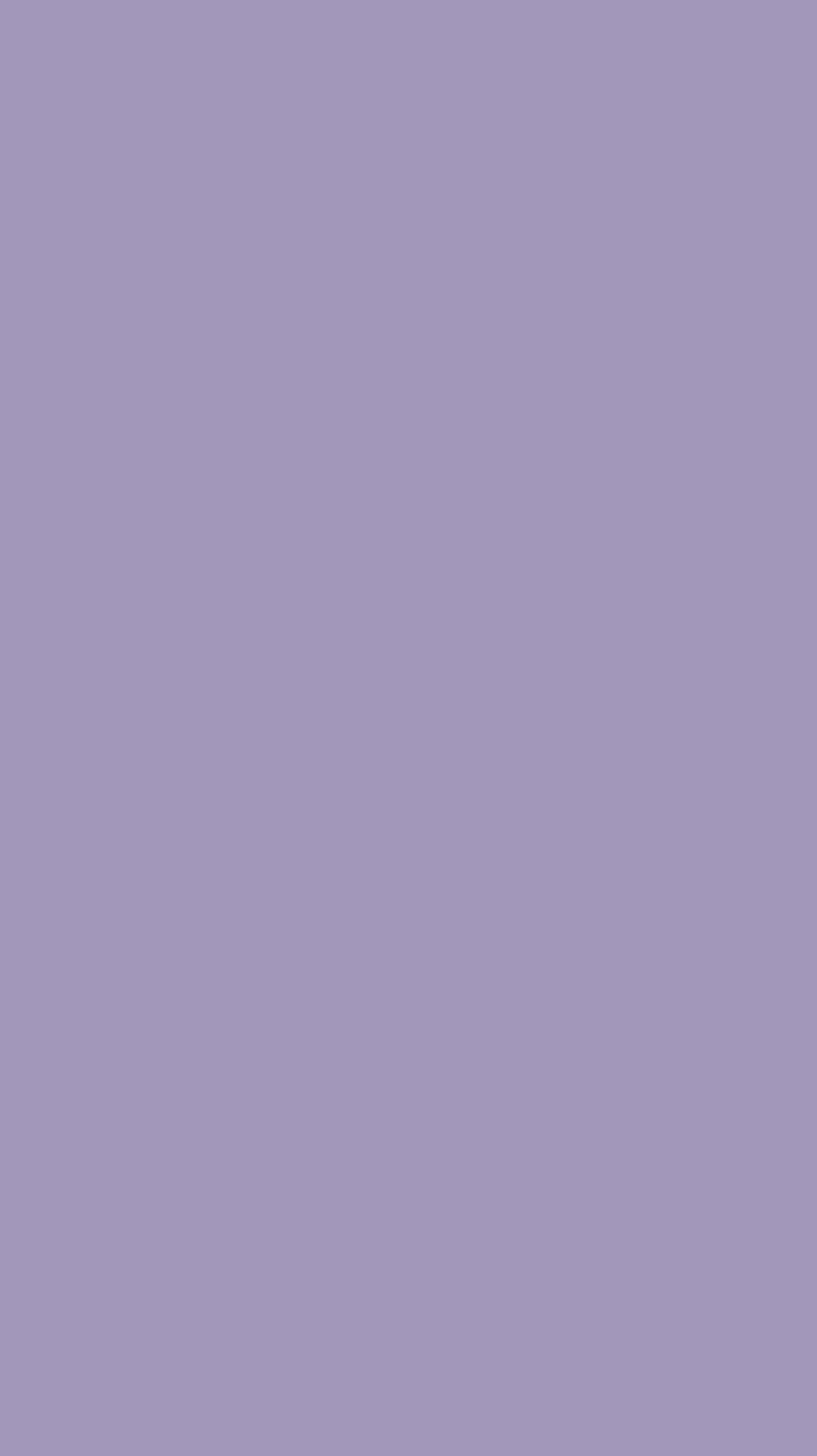Can you specify the bounding box coordinates of the area that needs to be clicked to fulfill the following instruction: "go to Heart Website"?

[0.162, 0.155, 0.998, 0.241]